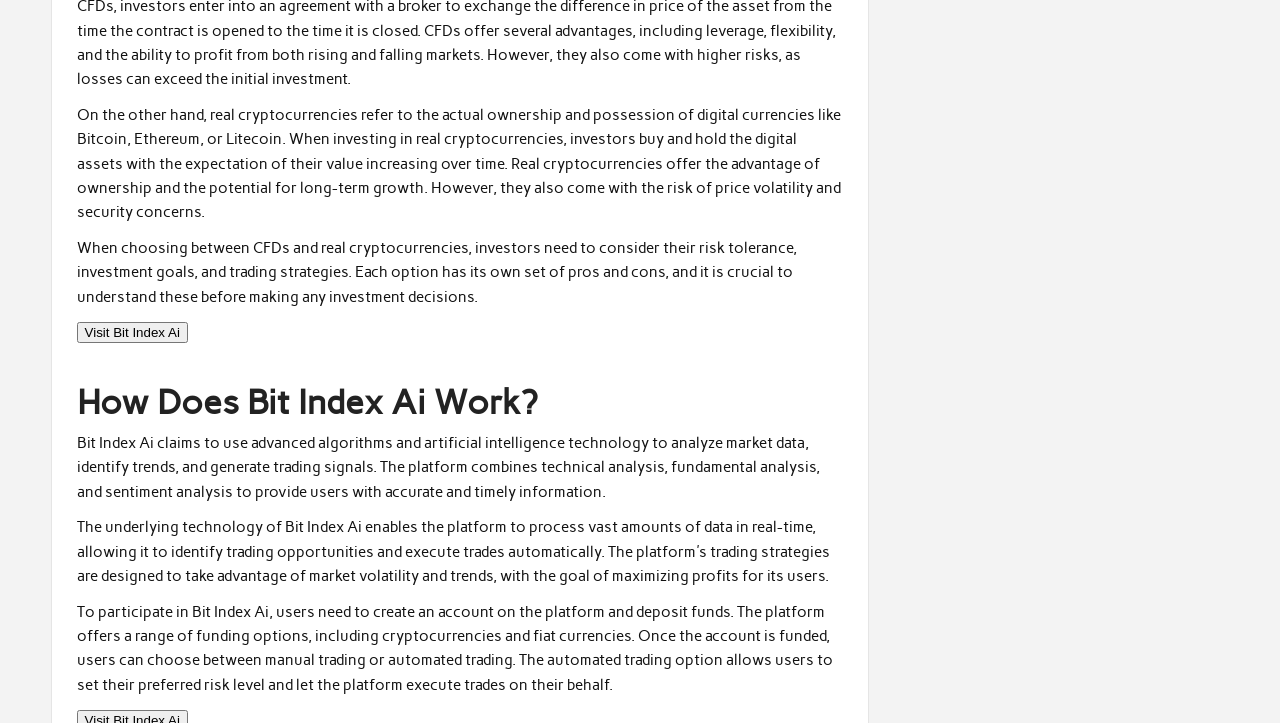Please determine the bounding box coordinates, formatted as (top-left x, top-left y, bottom-right x, bottom-right y), with all values as floating point numbers between 0 and 1. Identify the bounding box of the region described as: Visit Bit Index Ai

[0.06, 0.446, 0.147, 0.475]